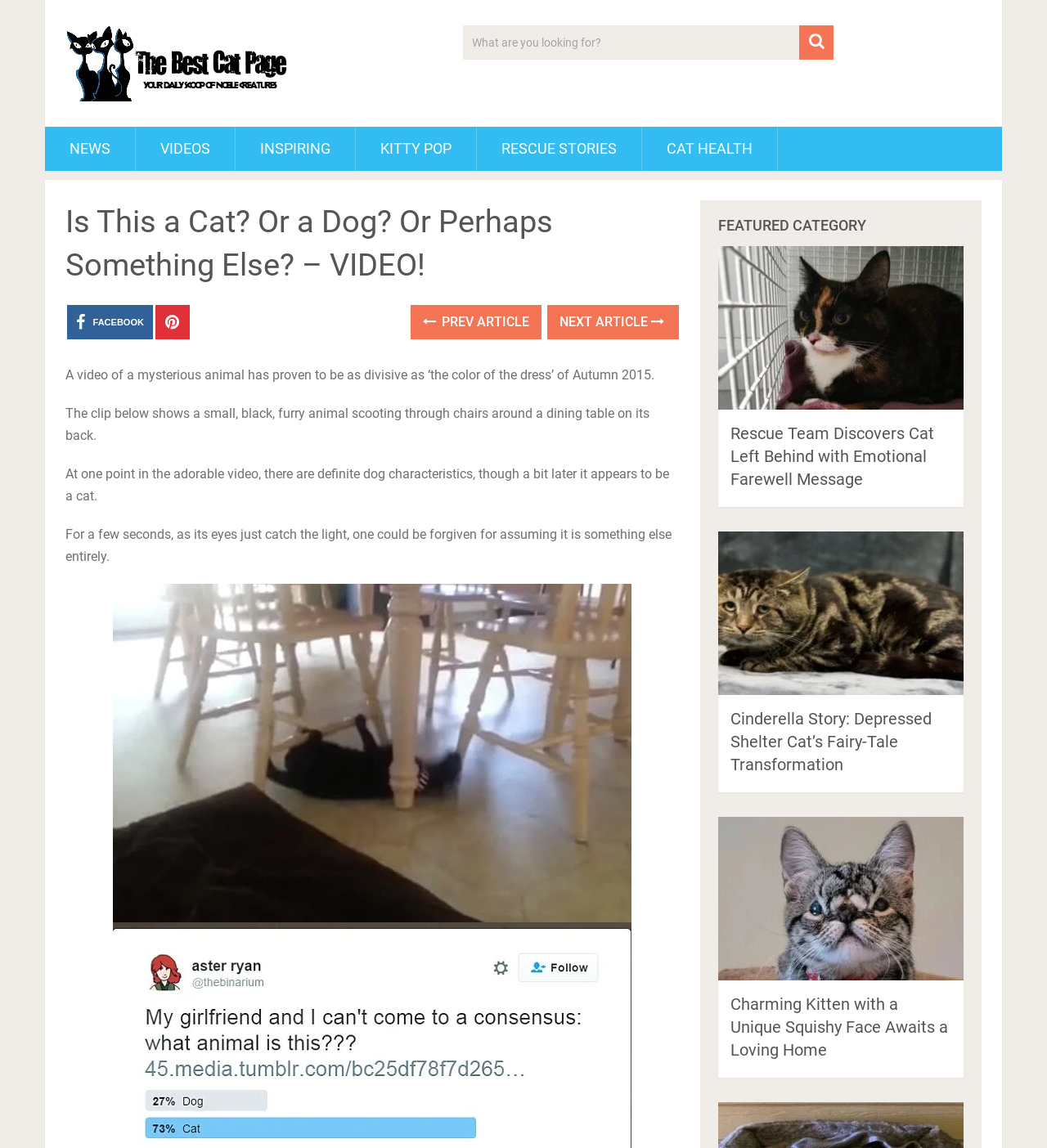What type of content is featured on this webpage?
Give a one-word or short-phrase answer derived from the screenshot.

Cat-related content